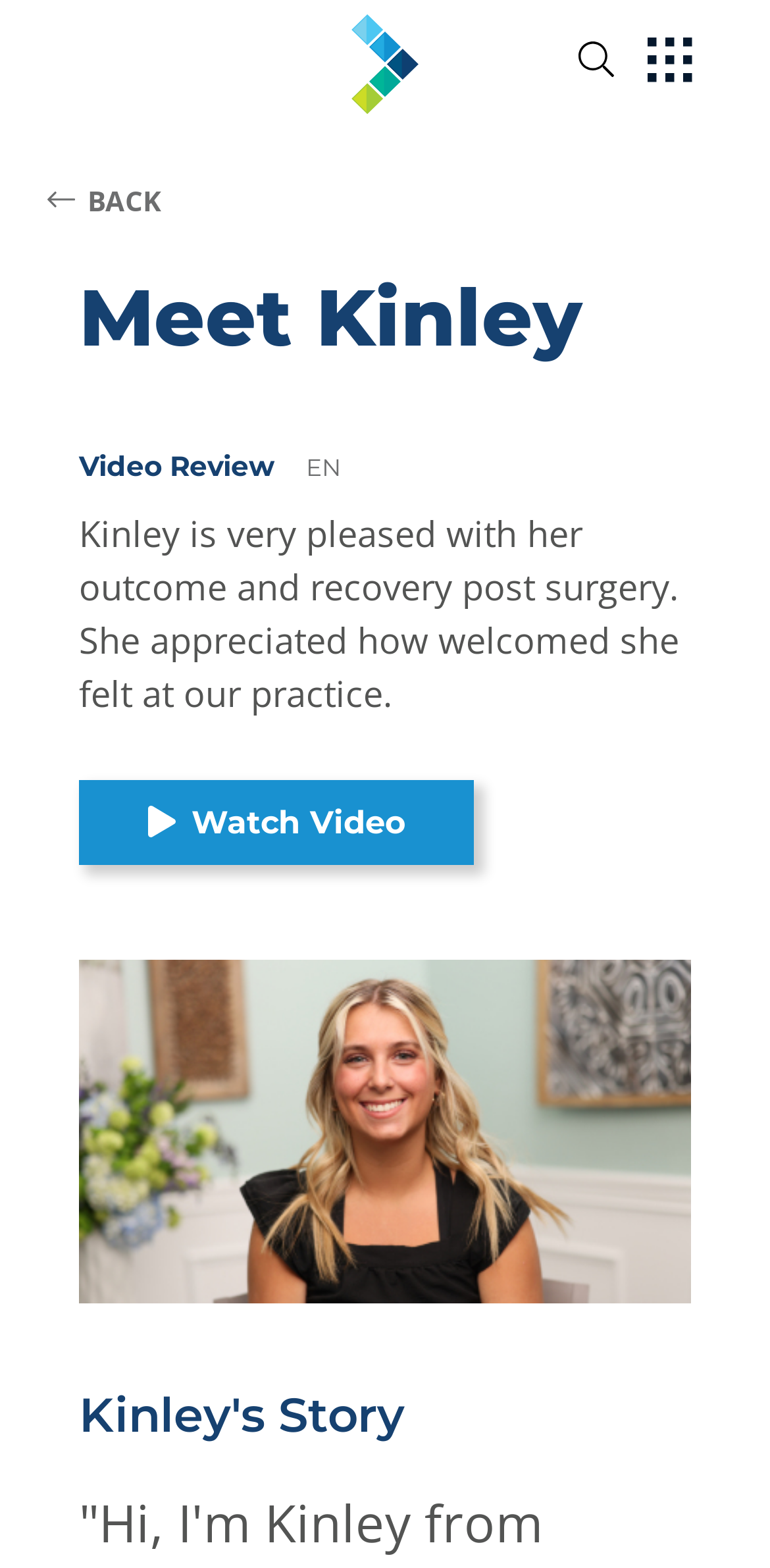Using the elements shown in the image, answer the question comprehensively: What is the language of the webpage?

I found the answer by looking at the static text 'EN' which is likely to represent the language of the webpage.